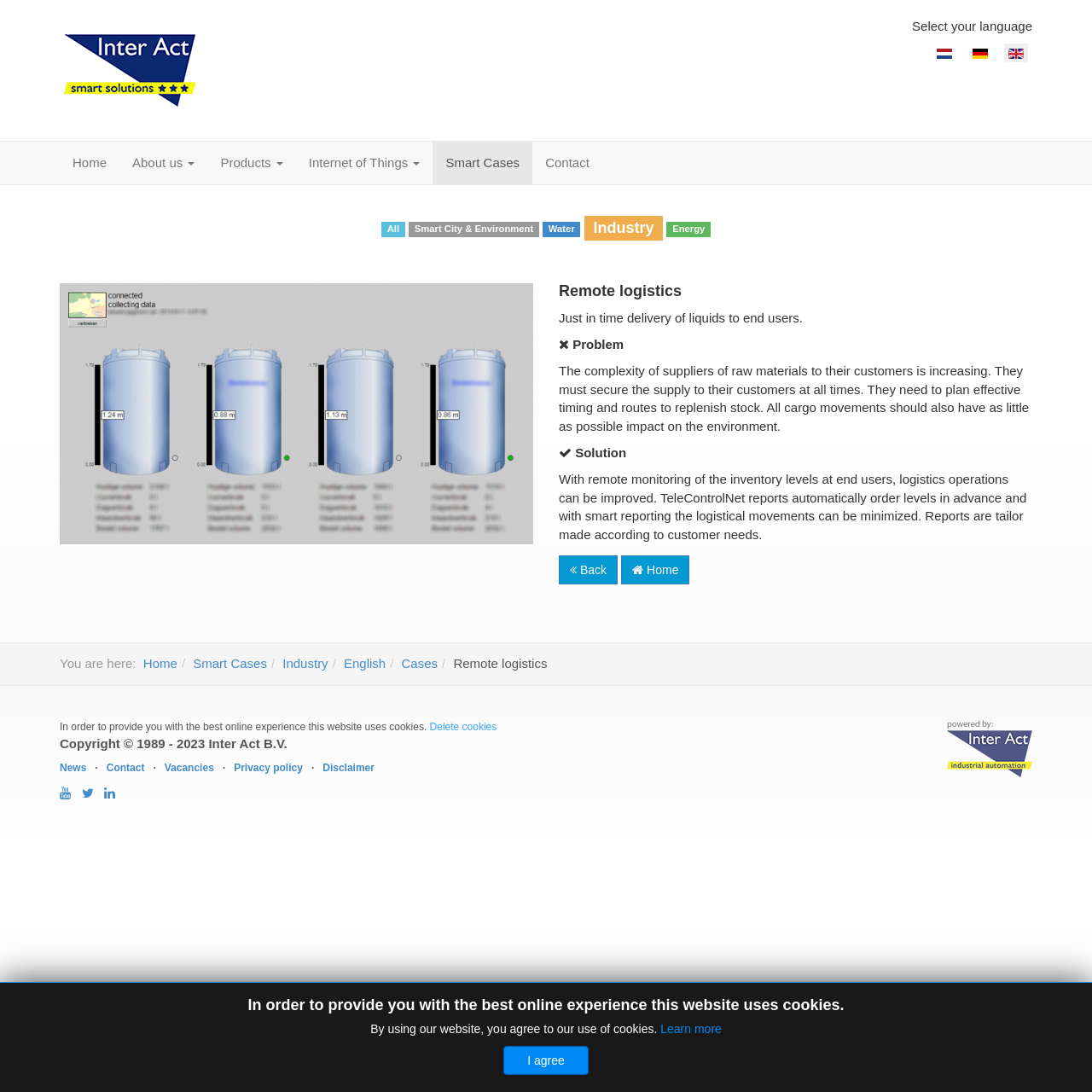Could you specify the bounding box coordinates for the clickable section to complete the following instruction: "Contact Inter Act"?

[0.488, 0.13, 0.551, 0.169]